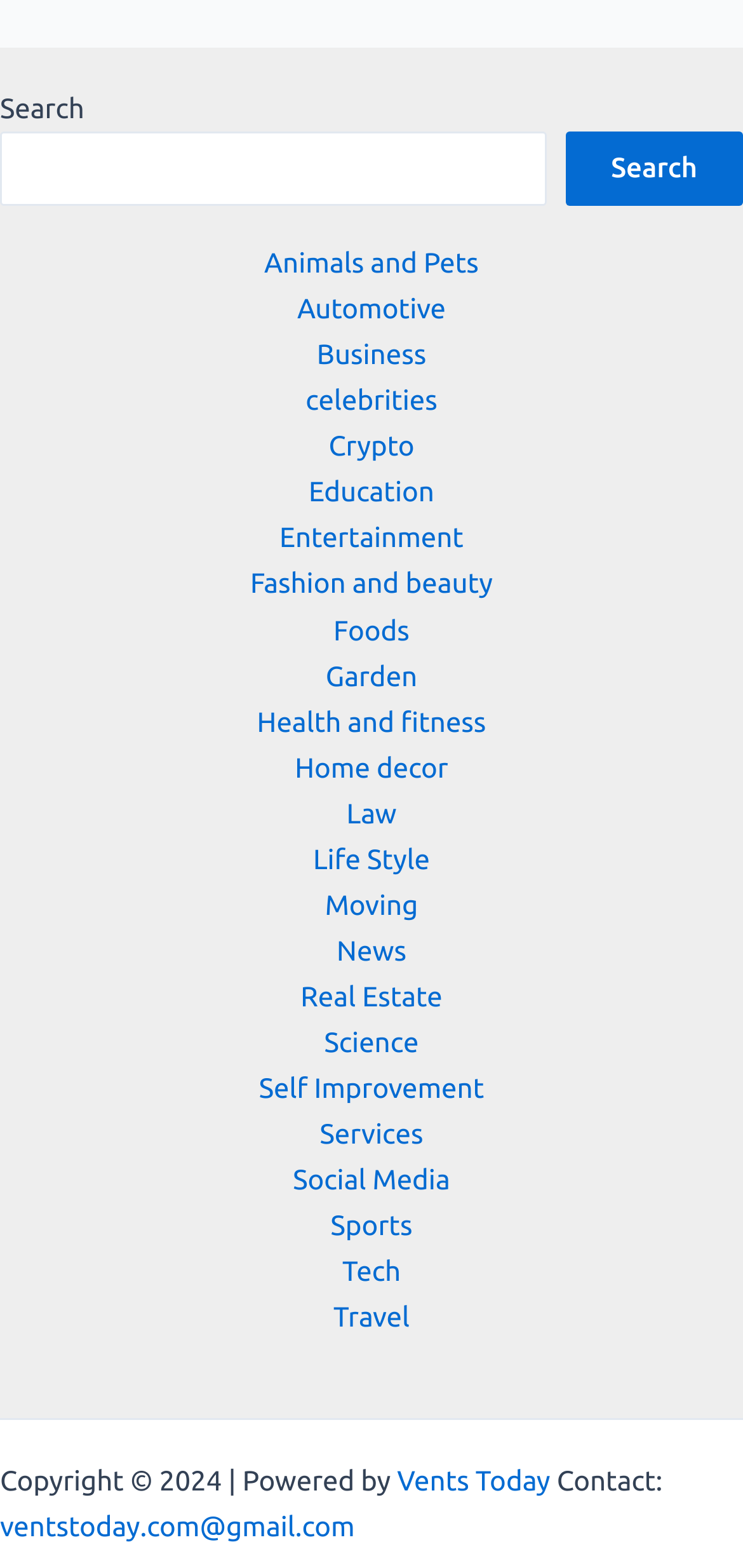Please locate the bounding box coordinates of the element that should be clicked to achieve the given instruction: "Visit Vents Today".

[0.534, 0.933, 0.741, 0.954]